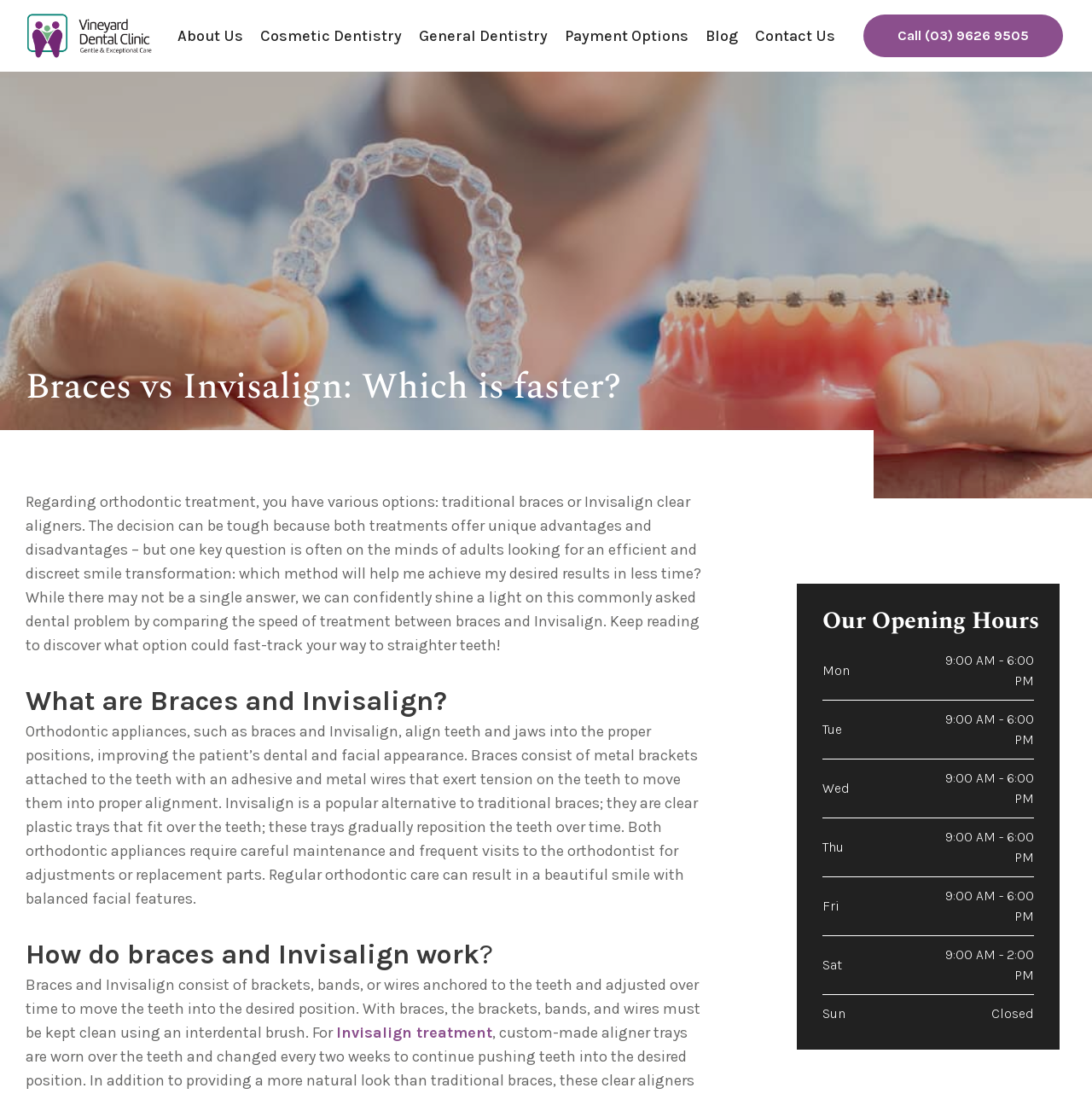What is the main topic of this webpage?
Provide a thorough and detailed answer to the question.

Based on the webpage content, the main topic is the comparison between traditional braces and Invisalign clear aligners, discussing their pros and cons, and which one is faster for achieving desired results.